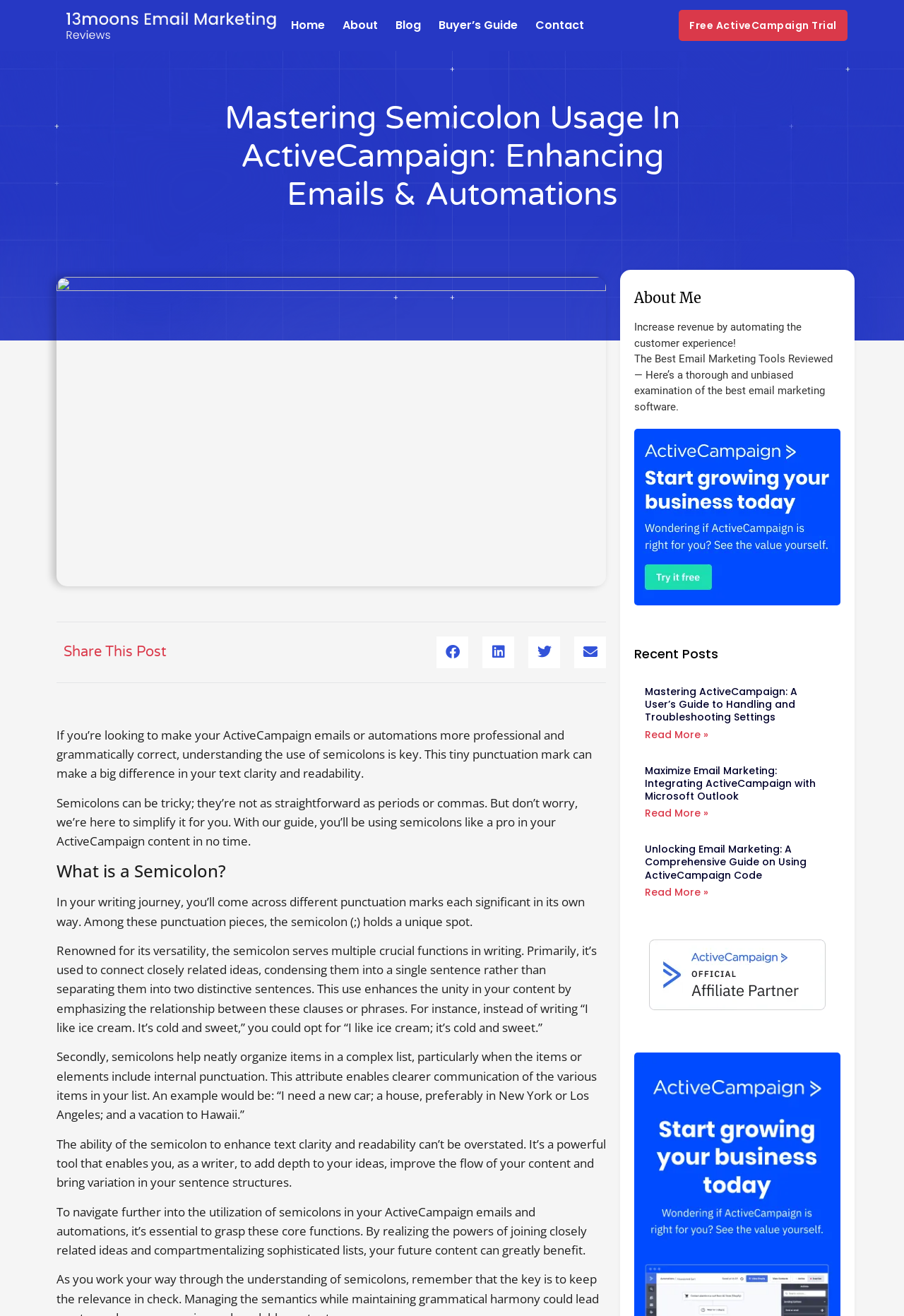What is the topic of the article 'Mastering ActiveCampaign: A User’s Guide to Handling and Troubleshooting Settings'?
Using the image as a reference, answer the question in detail.

The article 'Mastering ActiveCampaign: A User’s Guide to Handling and Troubleshooting Settings' is about handling and troubleshooting settings in ActiveCampaign, which is an email marketing software.